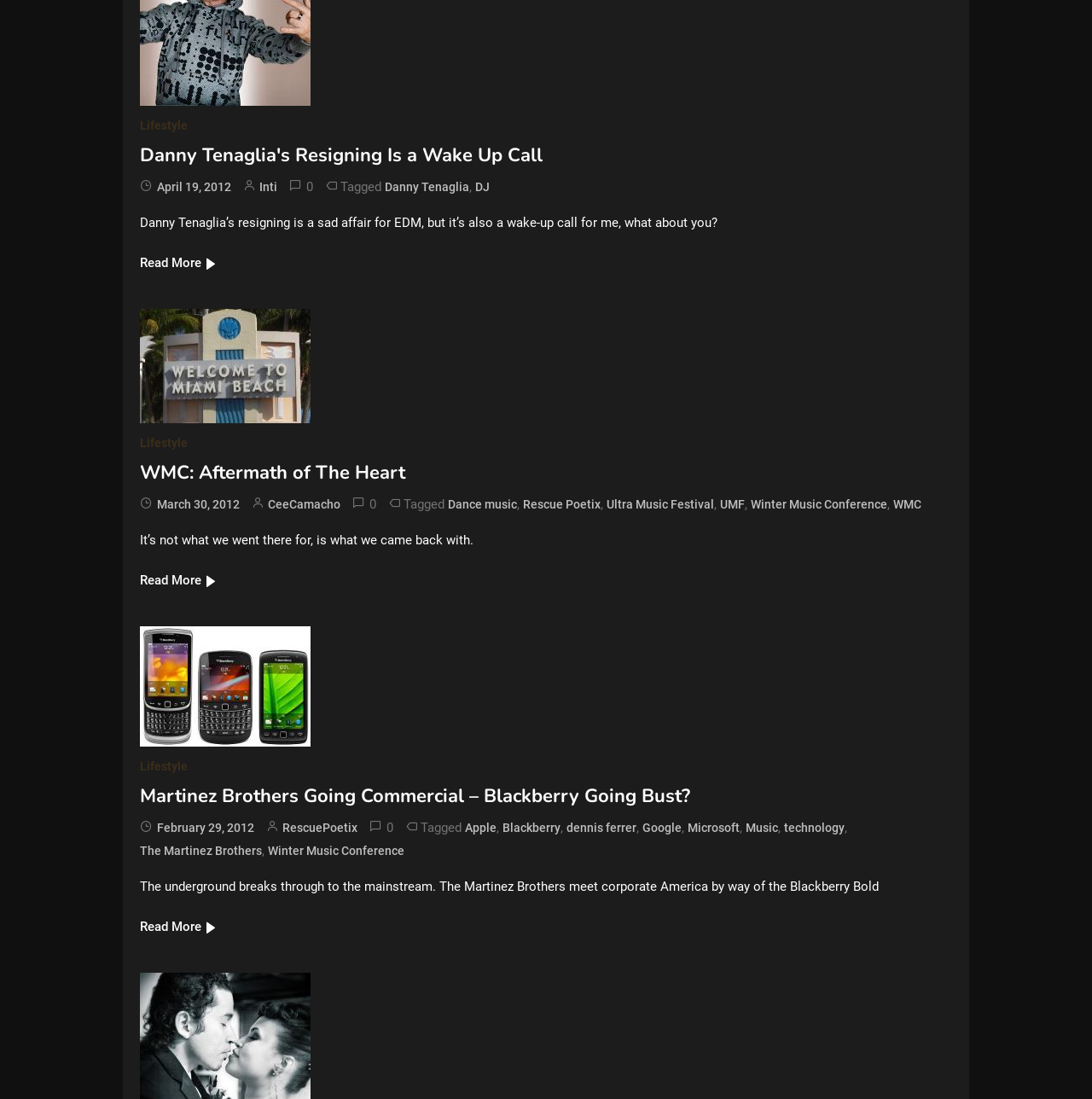Could you please study the image and provide a detailed answer to the question:
What is the category of the articles on this webpage?

I determined the category of the articles on this webpage by looking at the link elements with the text 'Lifestyle' which are children of the article elements.